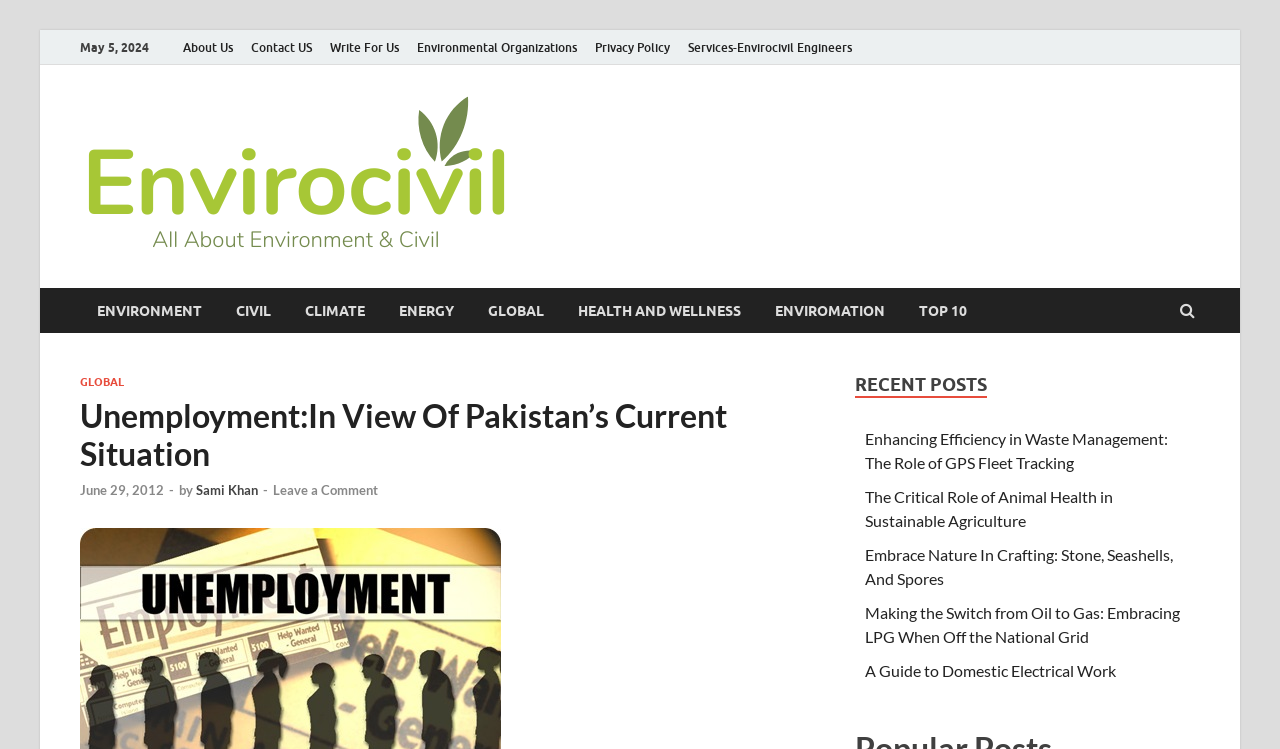From the webpage screenshot, predict the bounding box coordinates (top-left x, top-left y, bottom-right x, bottom-right y) for the UI element described here: Health and wellness

[0.438, 0.385, 0.592, 0.445]